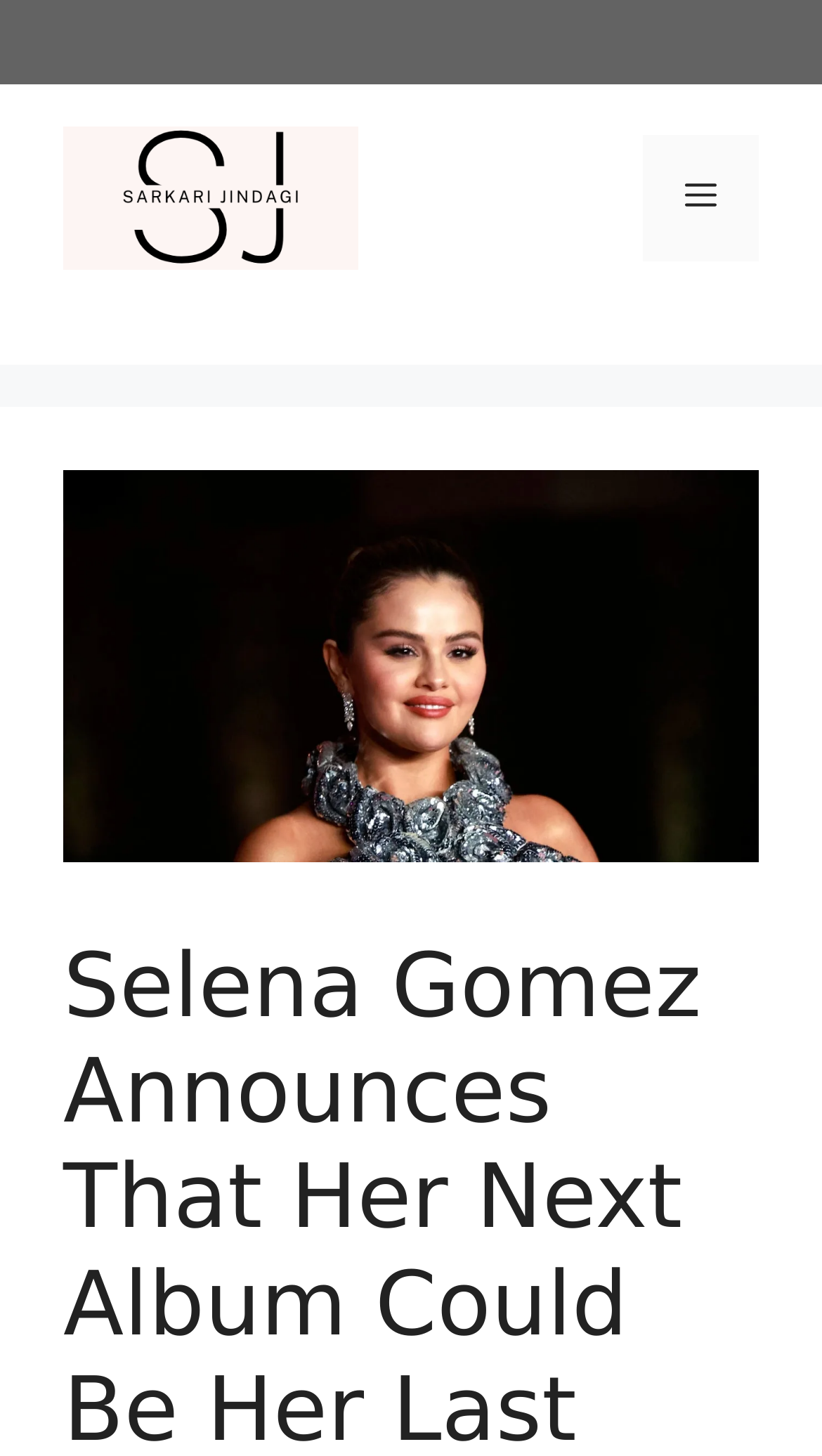Please identify and generate the text content of the webpage's main heading.

Selena Gomez Announces That Her Next Album Could Be Her Last